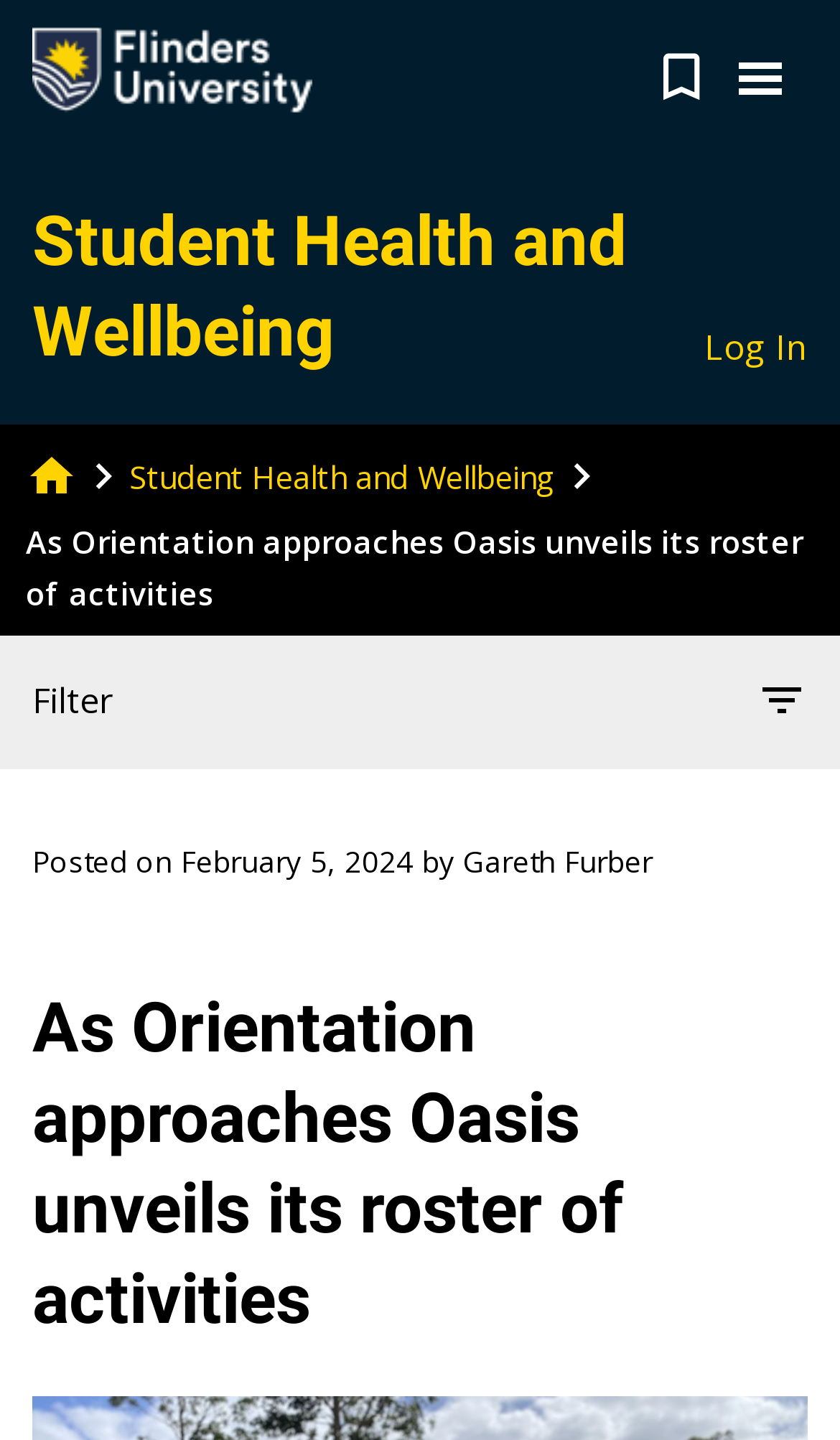Please provide a comprehensive response to the question below by analyzing the image: 
What is the name of the university?

I found the university name by looking at the logo at the top left corner of the webpage, which is described as 'Flinders University Logo'.